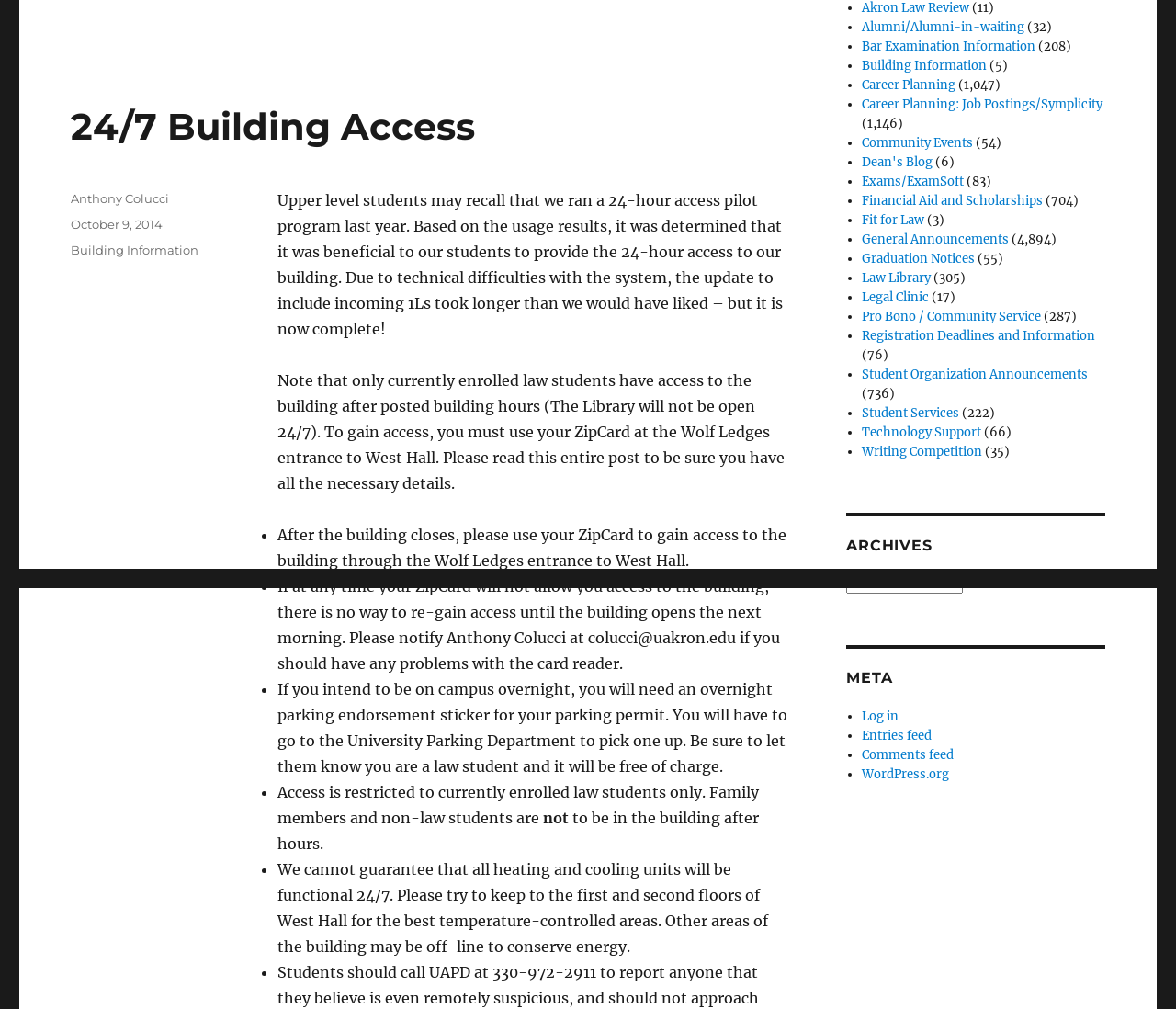Given the description of the UI element: "Art & Culture", predict the bounding box coordinates in the form of [left, top, right, bottom], with each value being a float between 0 and 1.

None